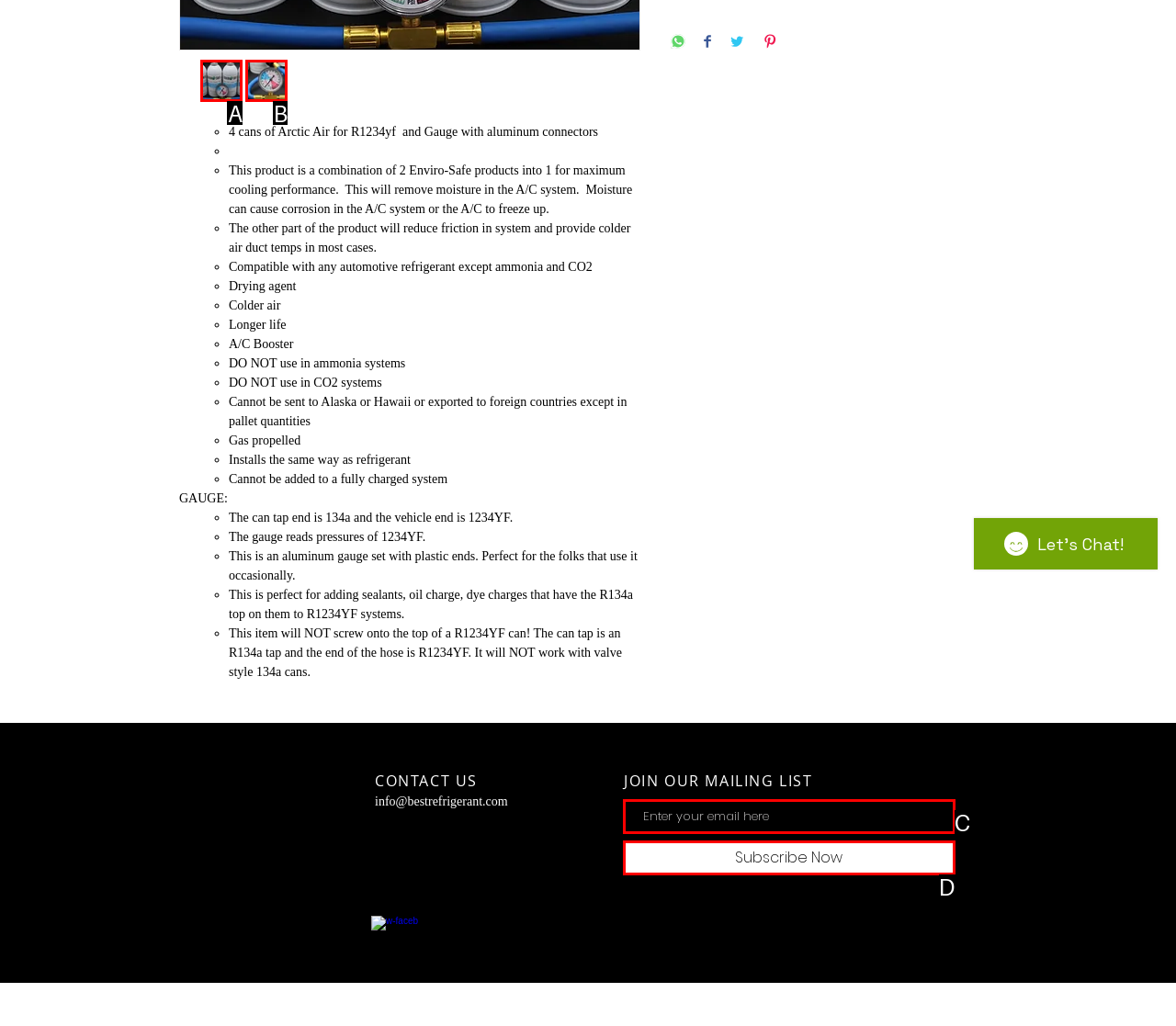Choose the HTML element that best fits the given description: Printer Room. Answer by stating the letter of the option.

None